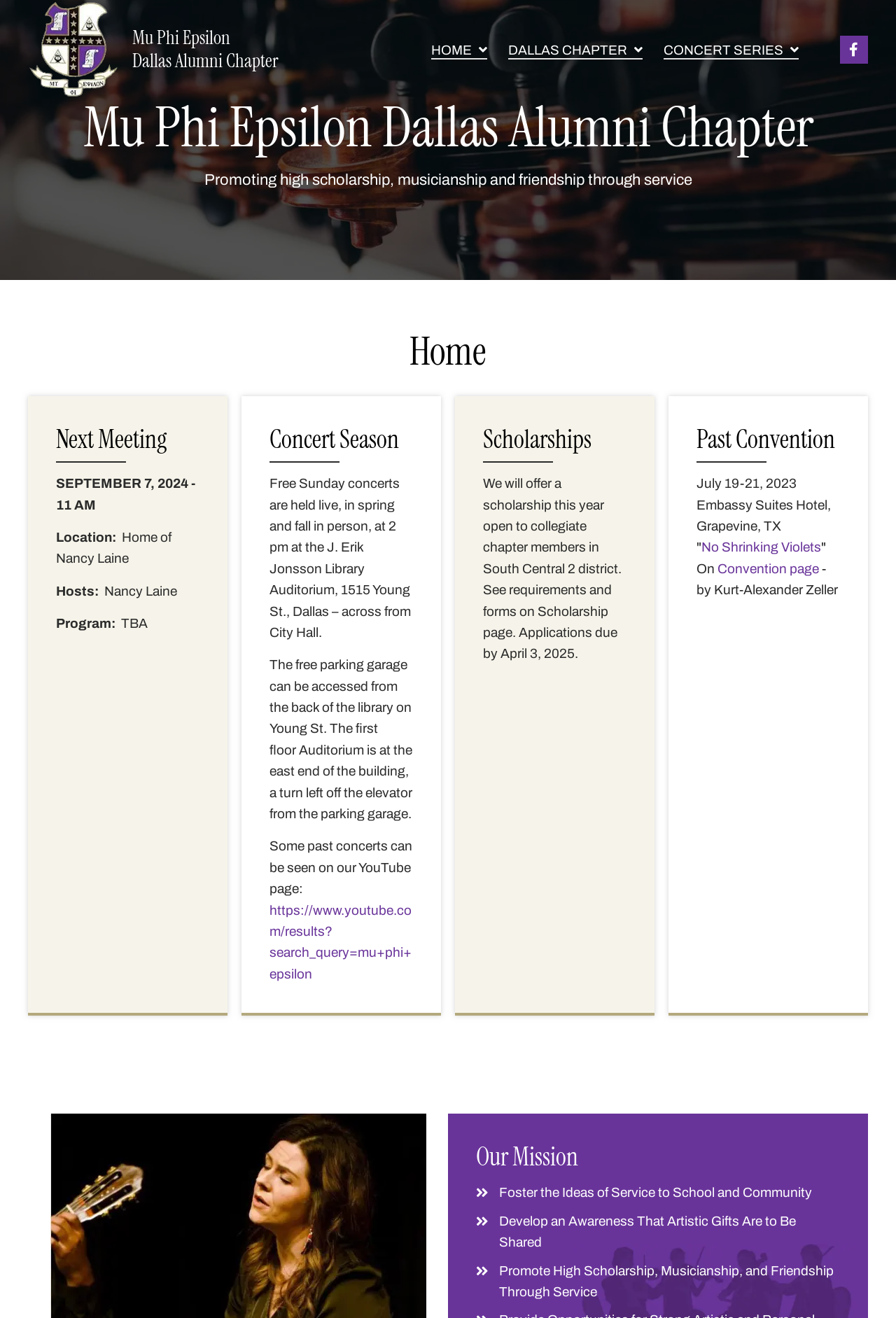What is the purpose of the organization?
Give a detailed and exhaustive answer to the question.

I found the answer by looking at the 'Our Mission' section of the webpage, which lists the purpose of the organization as 'Promote high scholarship, musicianship, and friendship through service'.